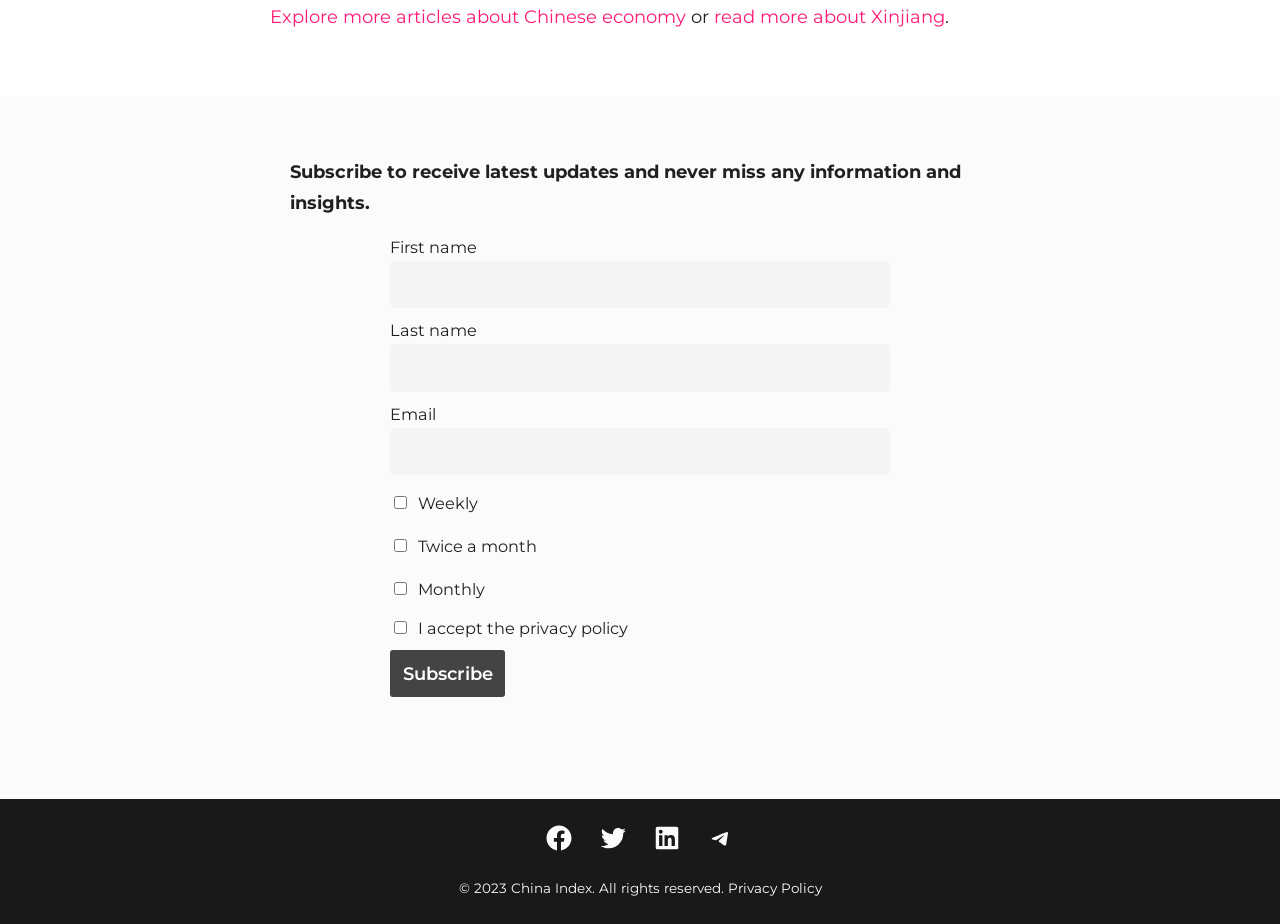What social media platforms are linked on the webpage?
Using the image as a reference, answer the question with a short word or phrase.

Facebook, Twitter, LinkedIn, Telegram